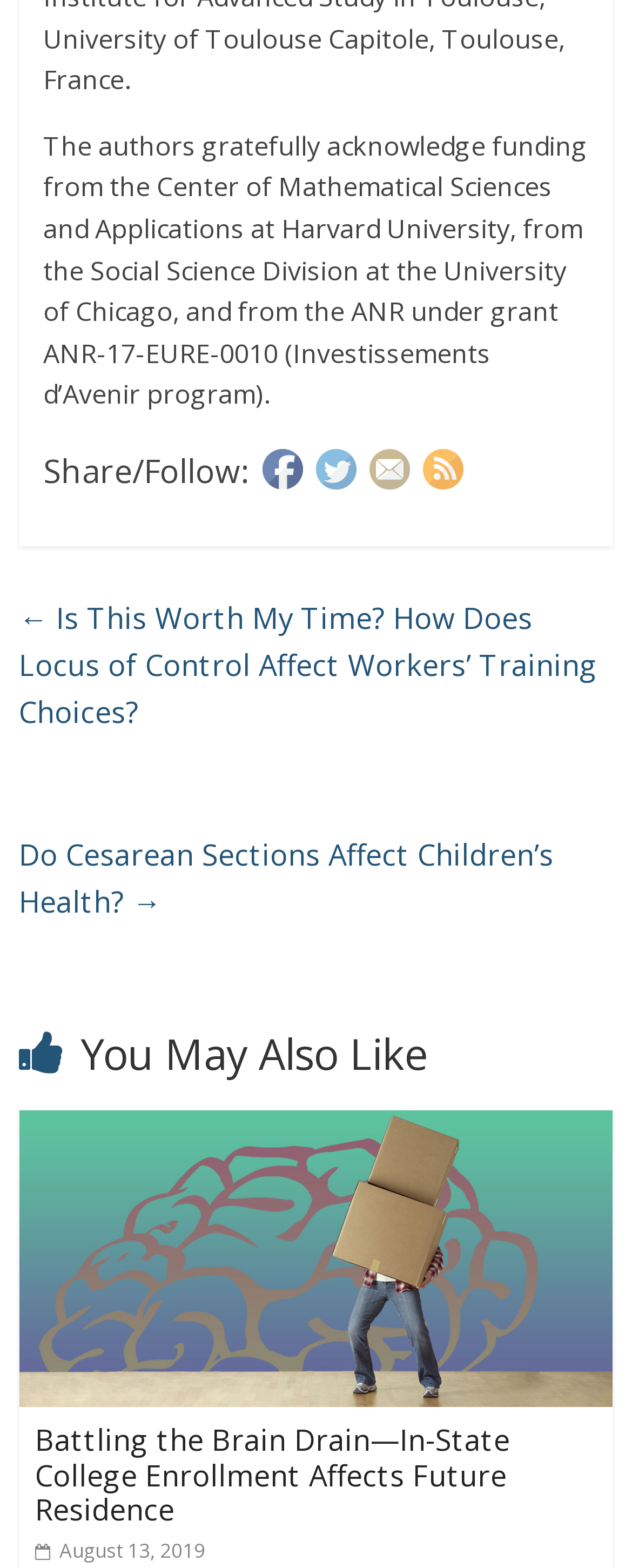What is the title of the related article?
Look at the image and answer the question using a single word or phrase.

Battling the Brain Drain